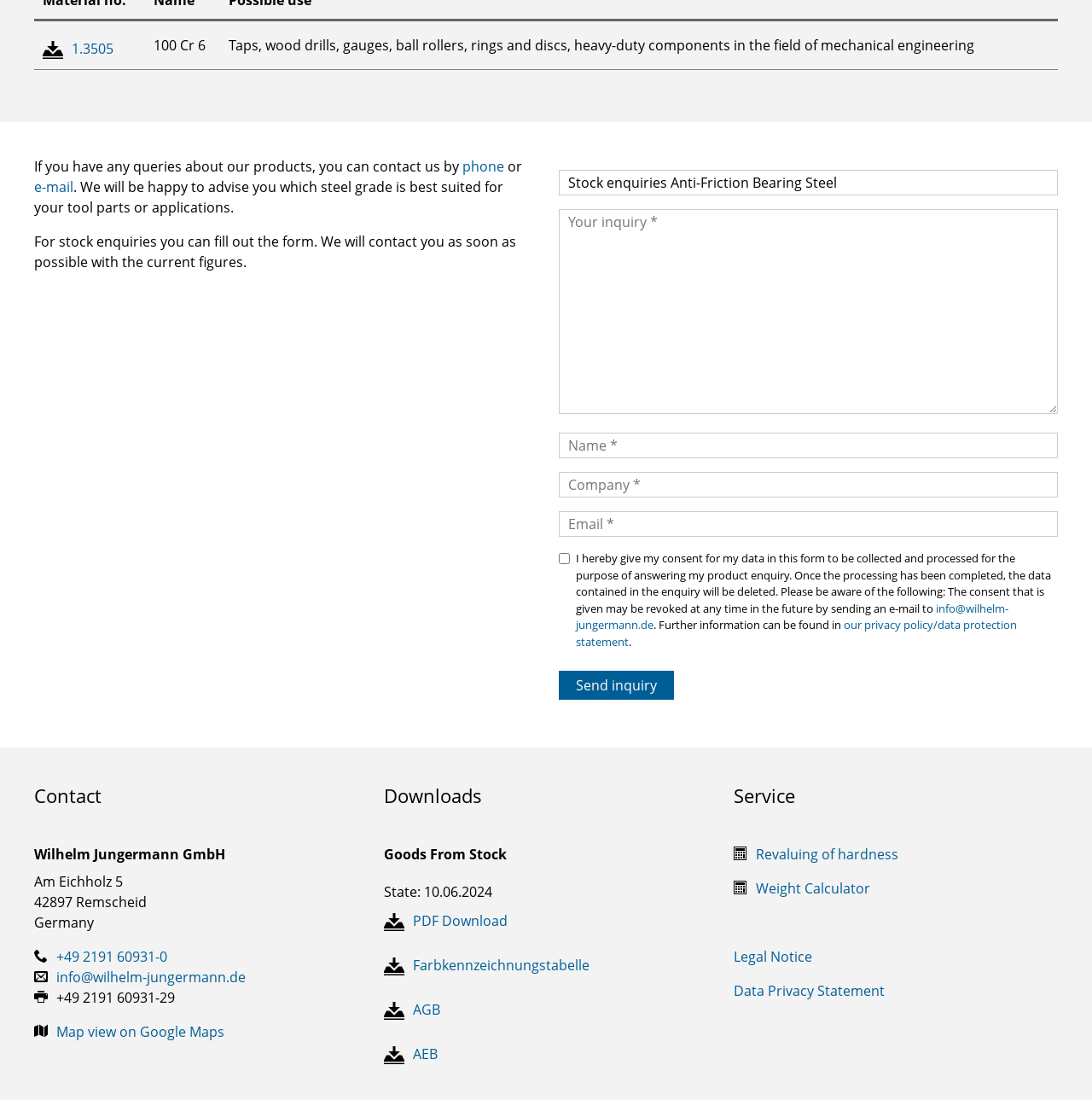Respond to the following query with just one word or a short phrase: 
What is the link to the privacy policy?

our privacy policy/data protection statement